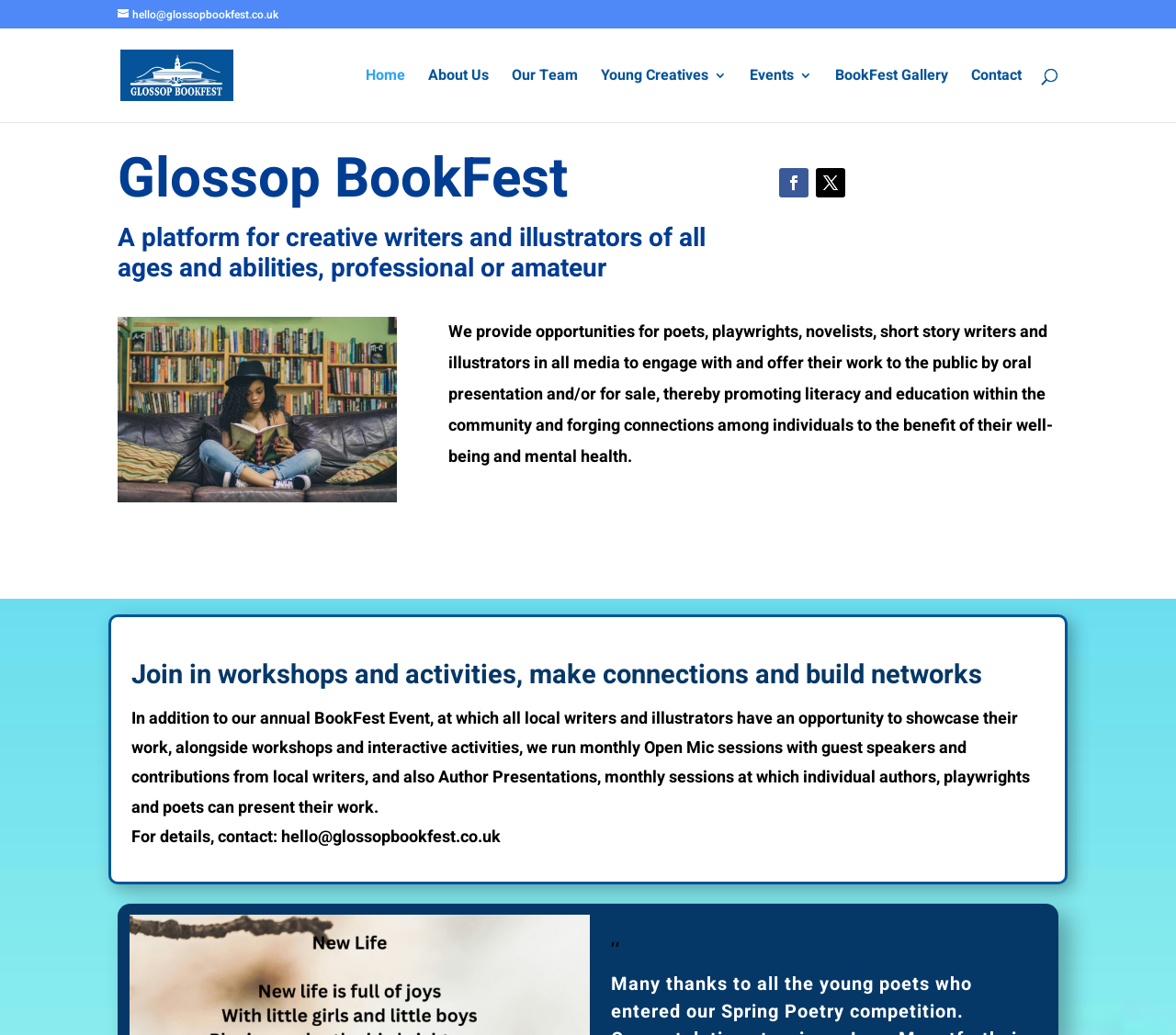What is the focus of Glossop Bookfest's activities?
Please use the visual content to give a single word or phrase answer.

Literacy and education